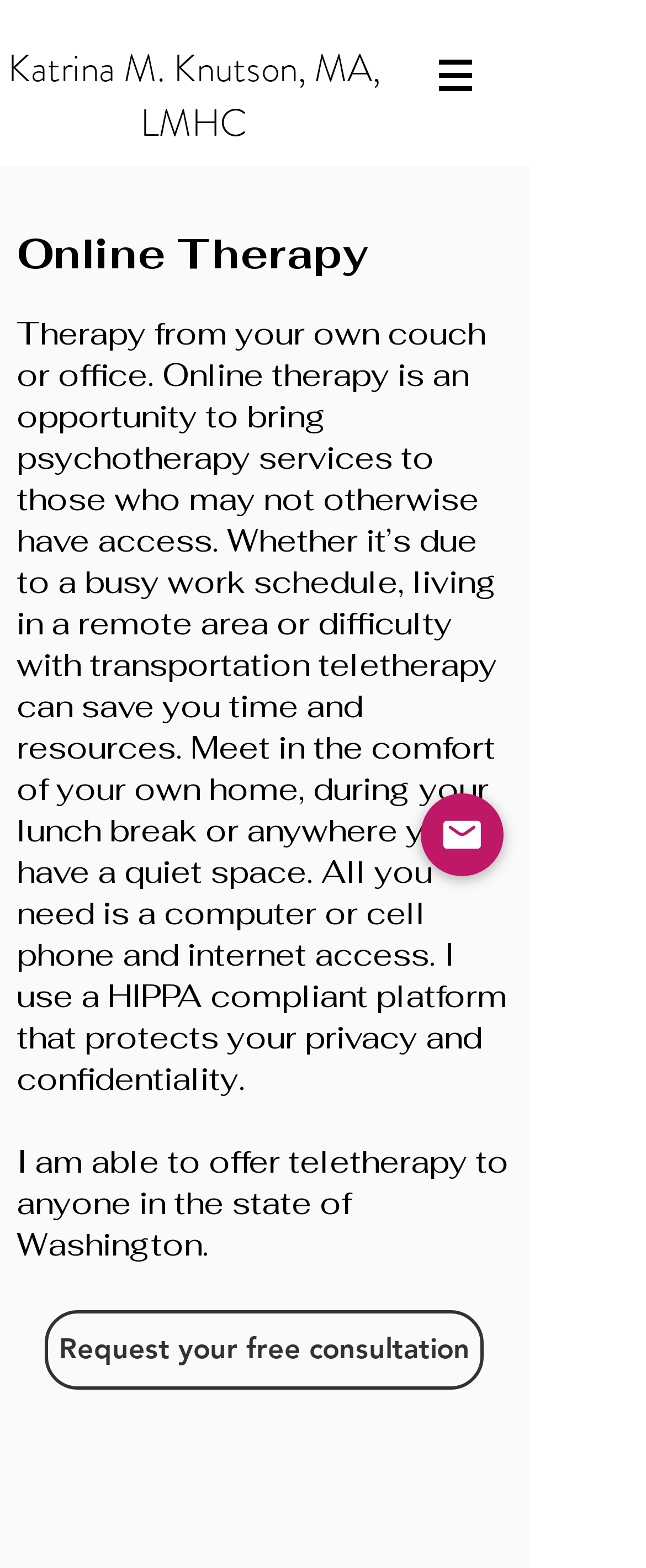Where can online therapy be done?
Using the information from the image, answer the question thoroughly.

According to the webpage, online therapy can be done in the comfort of your own home, during your lunch break, or anywhere you have a quiet space.